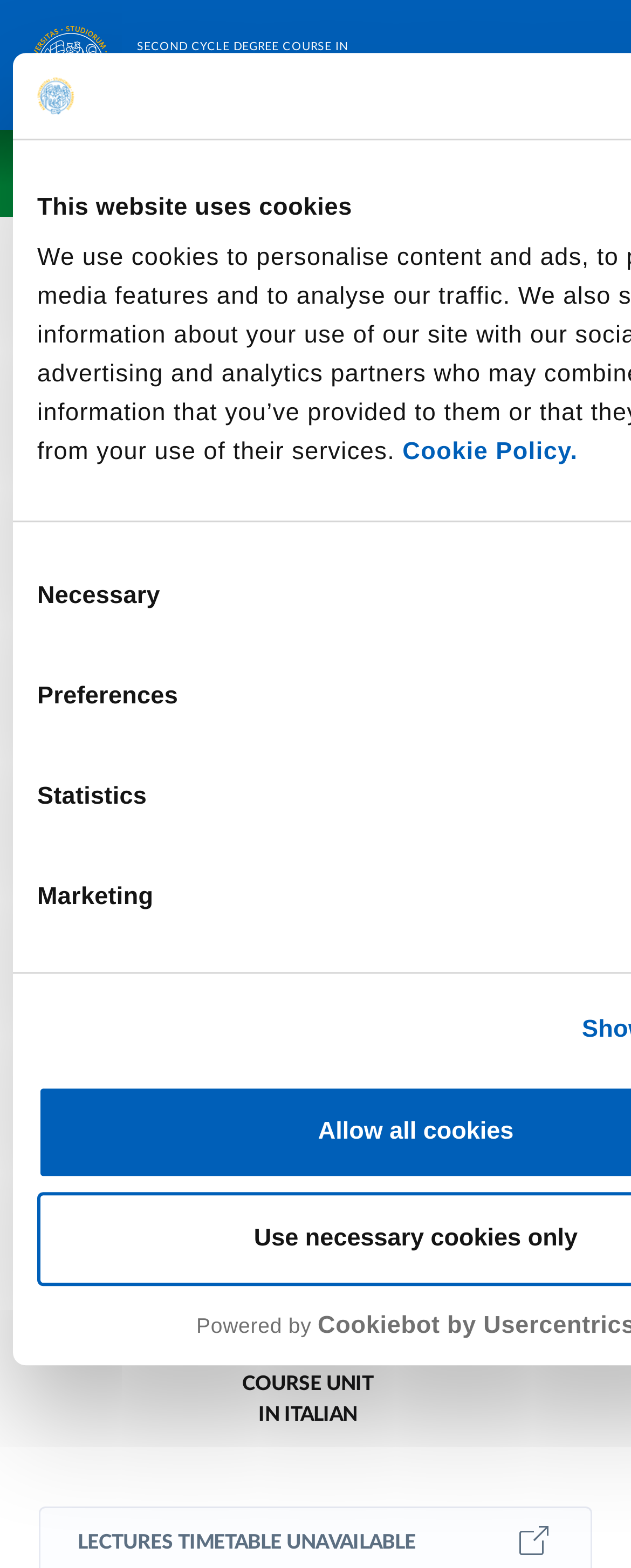Using the information from the screenshot, answer the following question thoroughly:
What is the academic year of the course?

I found the answer by looking at the StaticText 'Academic year 2021/22' which is located in the middle of the webpage, providing information about the course.